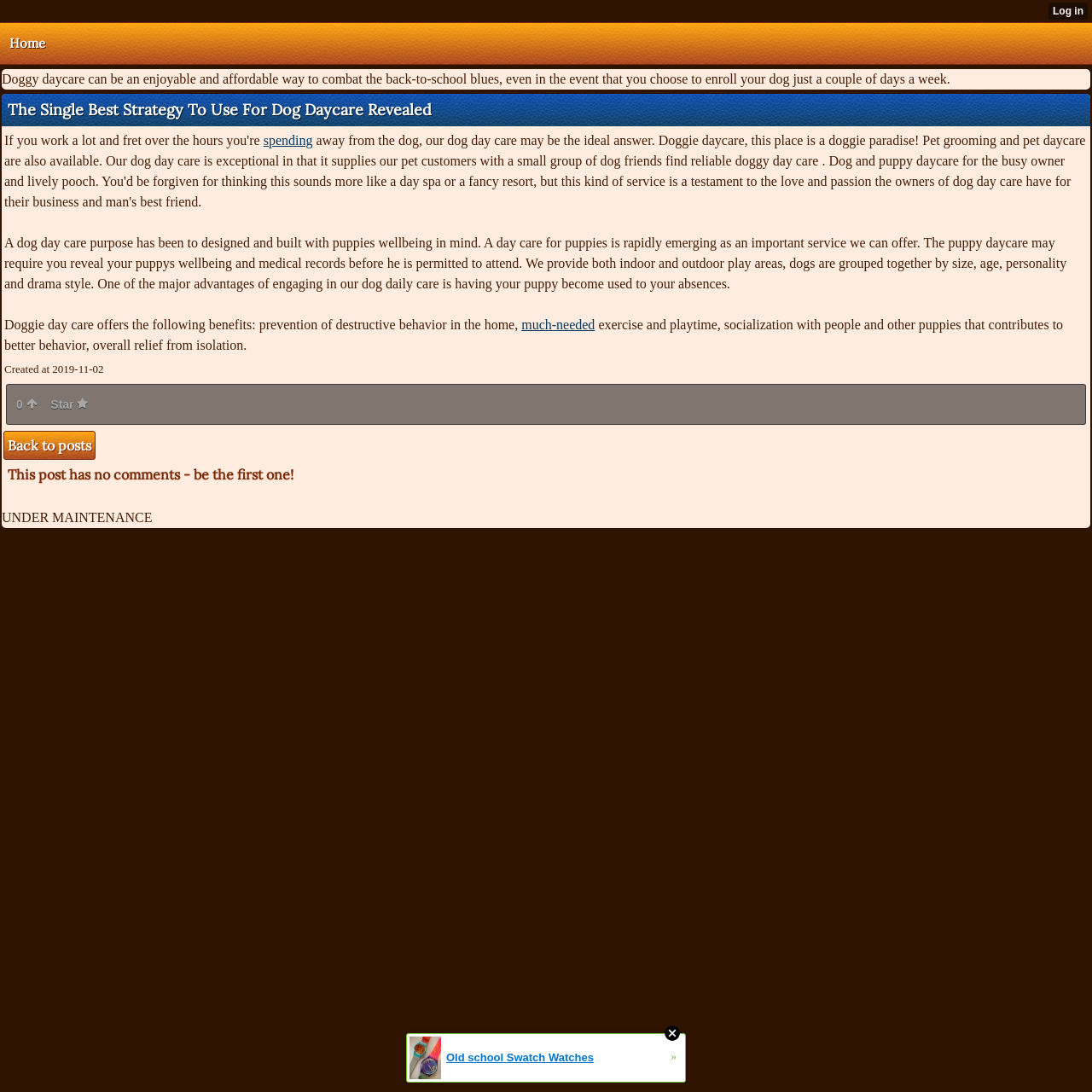Return the bounding box coordinates of the UI element that corresponds to this description: "Back to posts". The coordinates must be given as four float numbers in the range of 0 and 1, [left, top, right, bottom].

[0.003, 0.395, 0.088, 0.421]